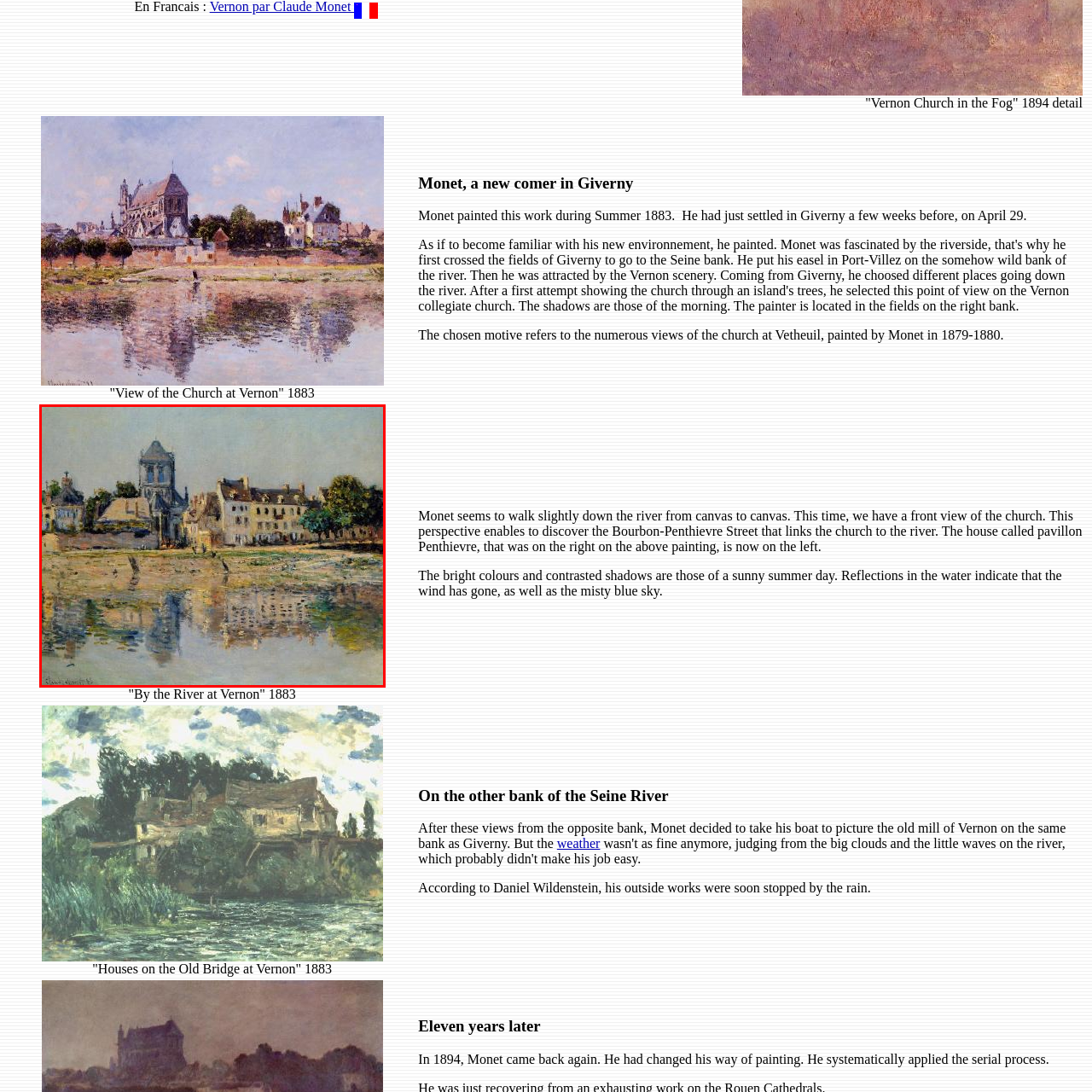Observe the image enclosed by the red rectangle, Where did Monet move to after which he encountered the riverside environment?
 Give a single word or phrase as your answer.

Giverny